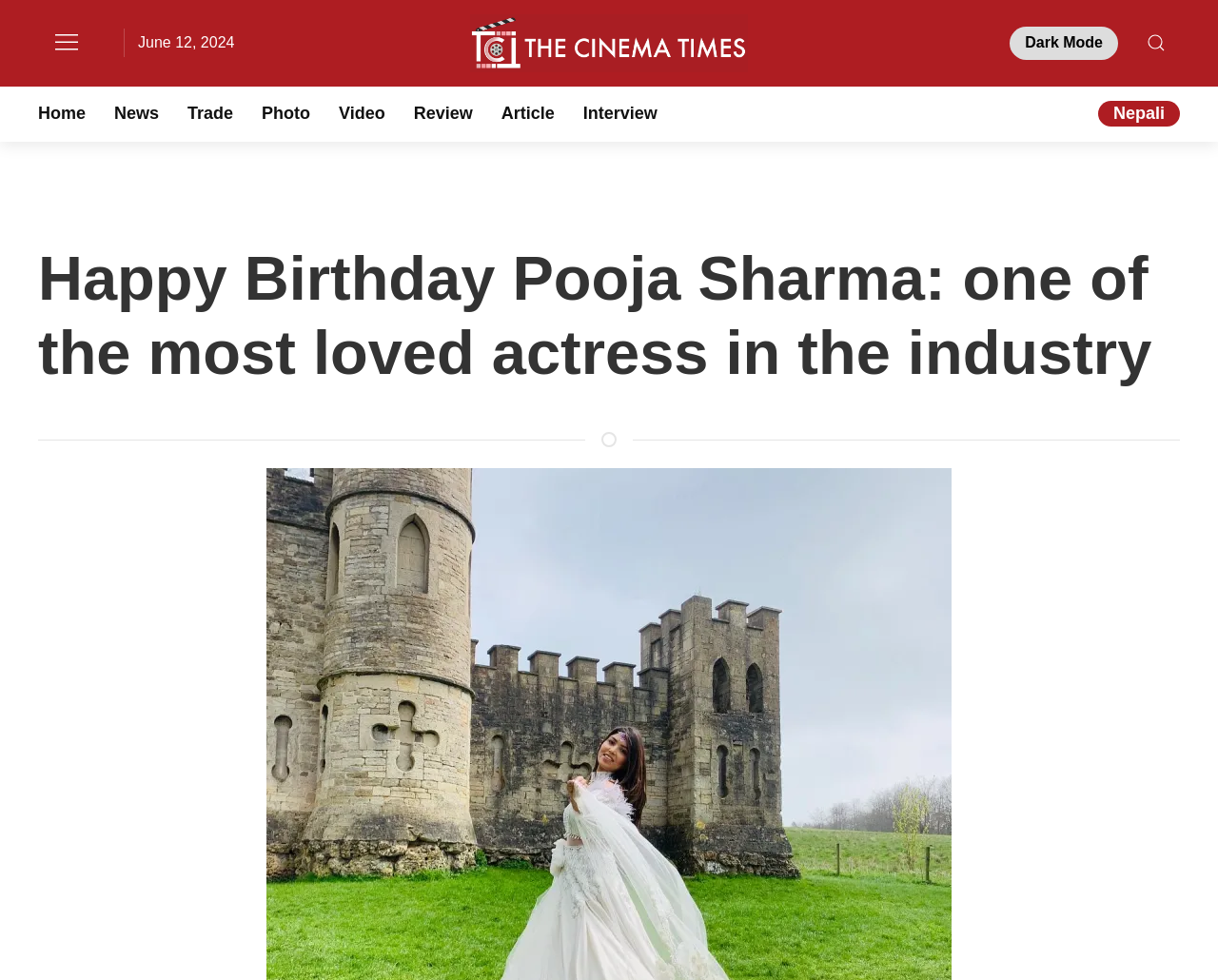Locate the bounding box coordinates of the clickable area needed to fulfill the instruction: "Read news".

[0.094, 0.088, 0.131, 0.144]